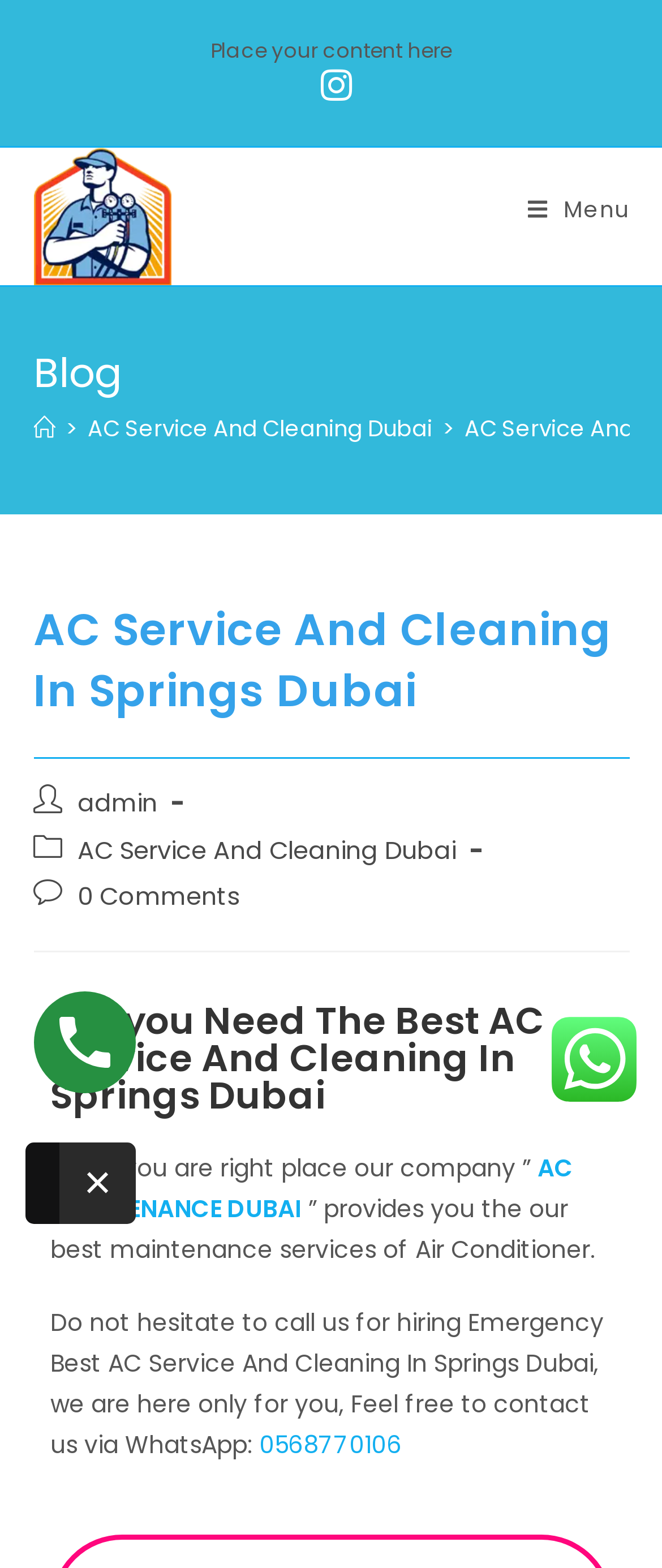Locate the bounding box coordinates of the element that should be clicked to fulfill the instruction: "Close the dialog".

[0.09, 0.729, 0.205, 0.781]